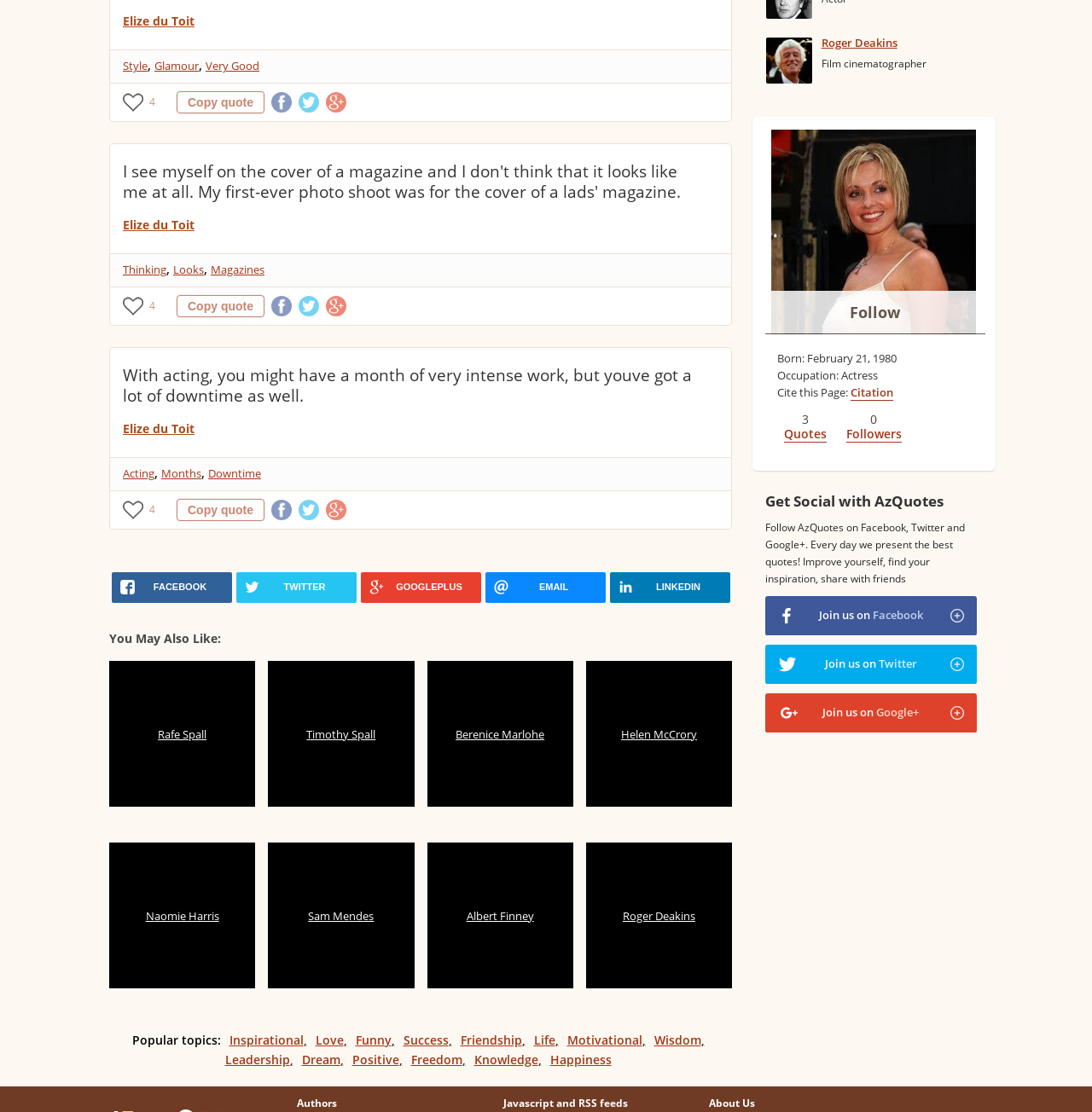Locate the bounding box of the user interface element based on this description: "Roger Deakins".

[0.752, 0.031, 0.822, 0.046]